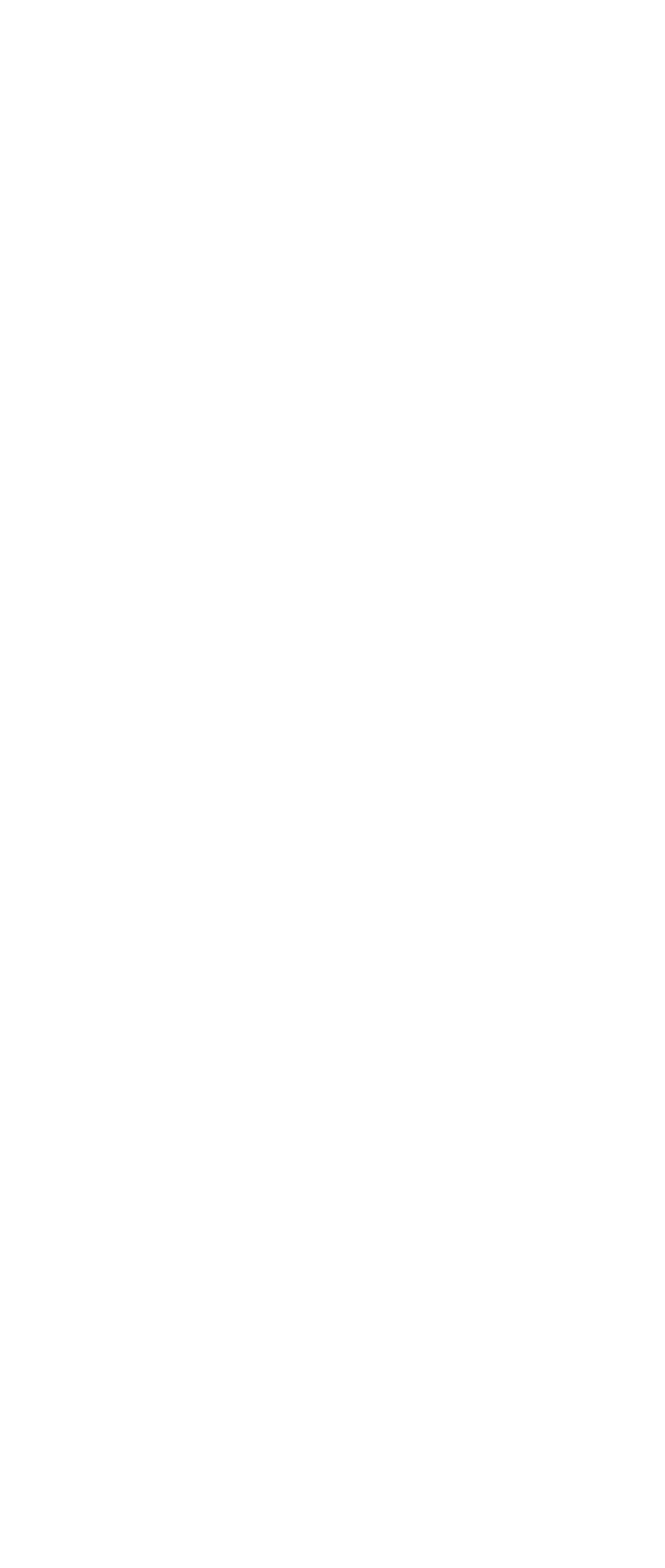Answer briefly with one word or phrase:
What is the goal of Honors Path?

Provide a good web experience